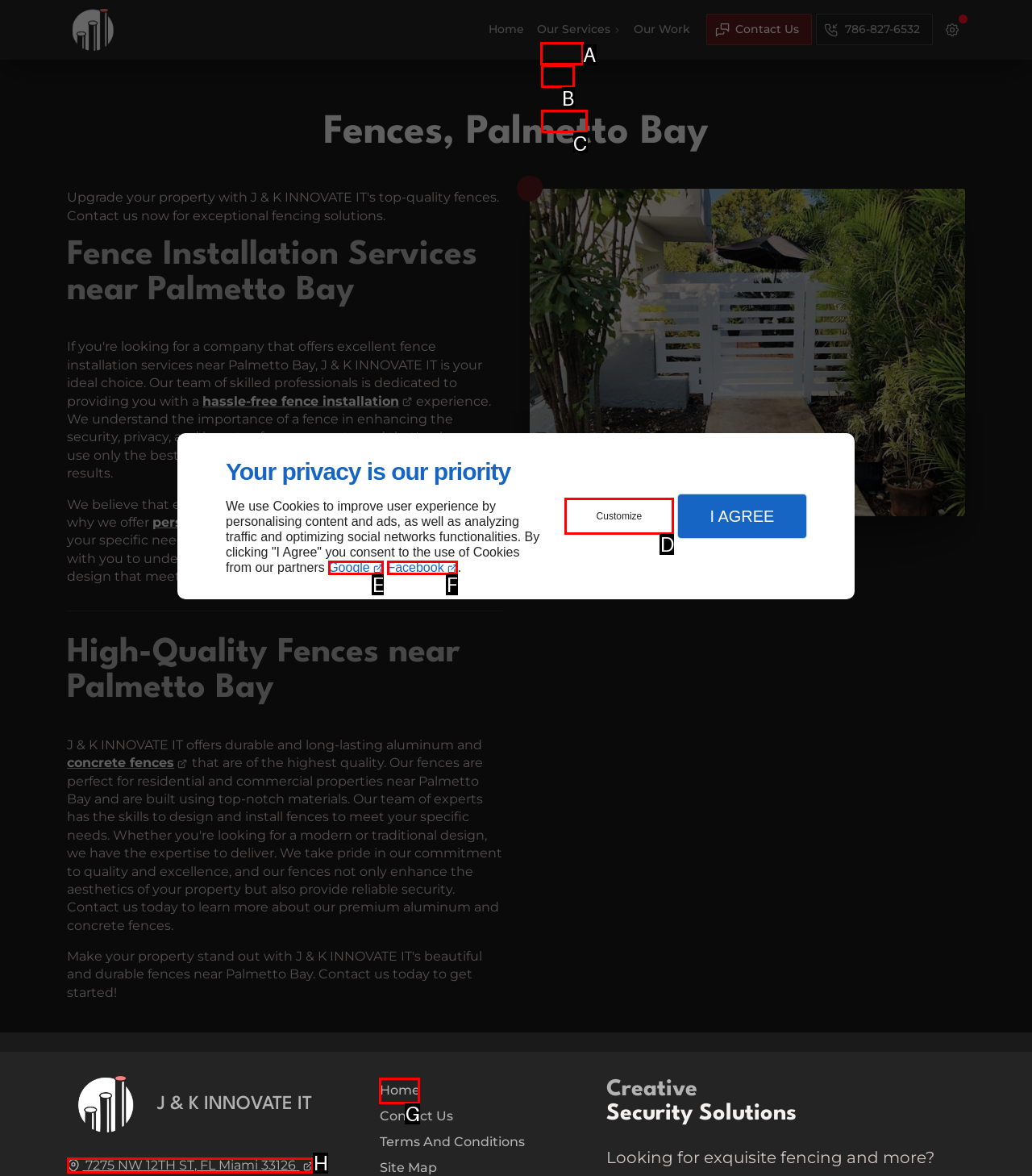Which UI element's letter should be clicked to achieve the task: View Fences page
Provide the letter of the correct choice directly.

A